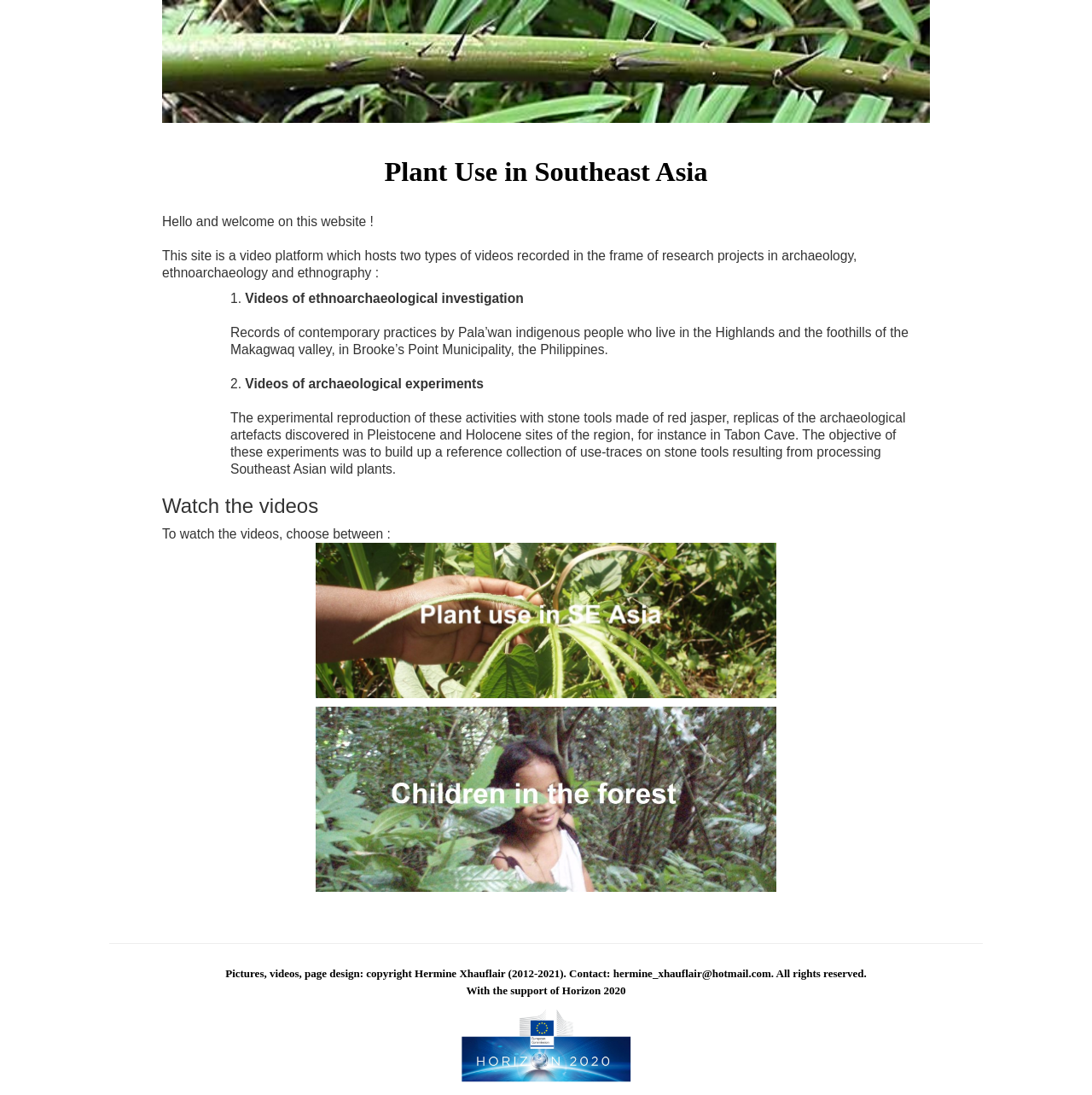Respond with a single word or phrase:
Who owns the copyright of the pictures, videos, and page design?

Hermine Xhauflair